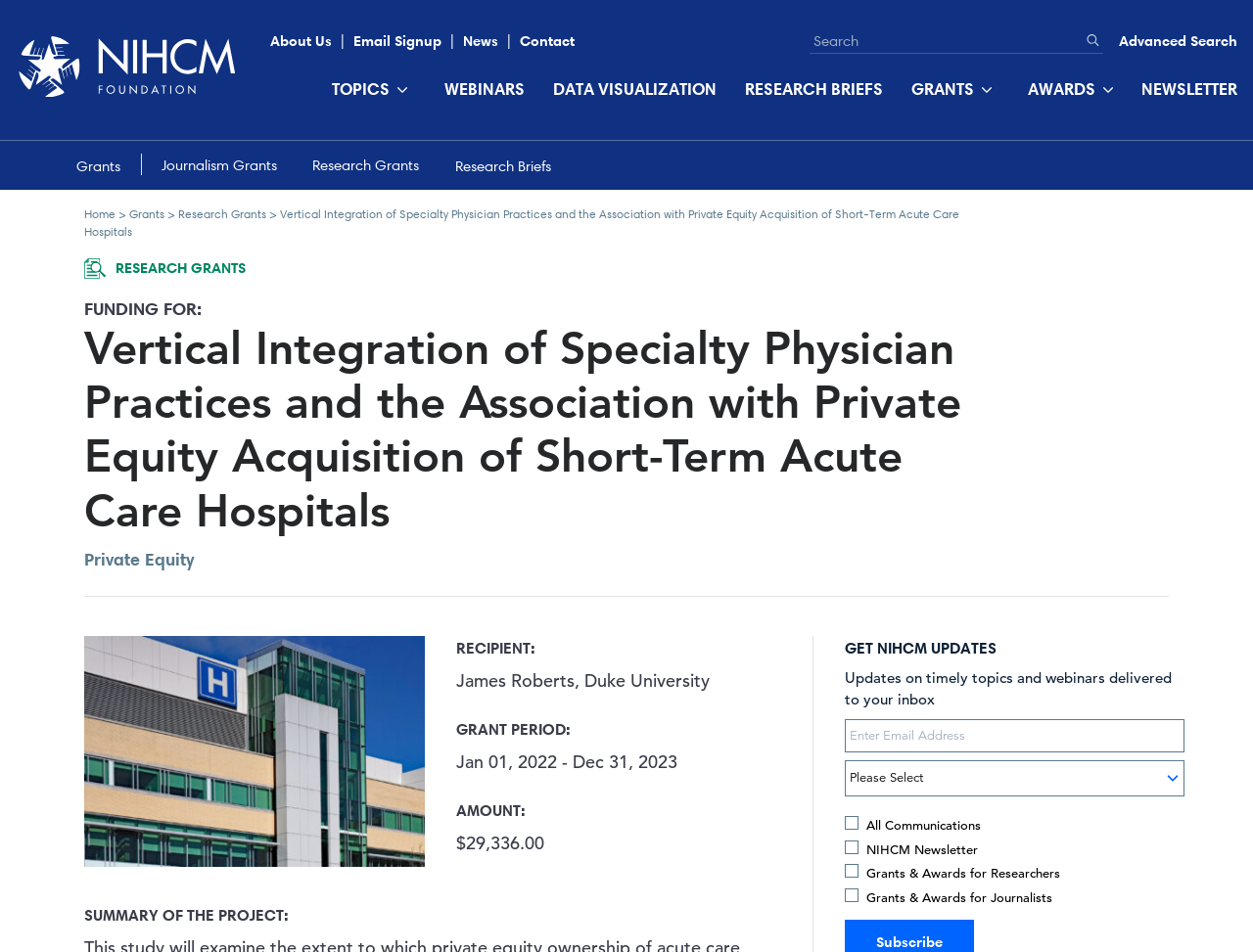Determine the bounding box coordinates of the target area to click to execute the following instruction: "View research grants."

[0.249, 0.163, 0.335, 0.183]